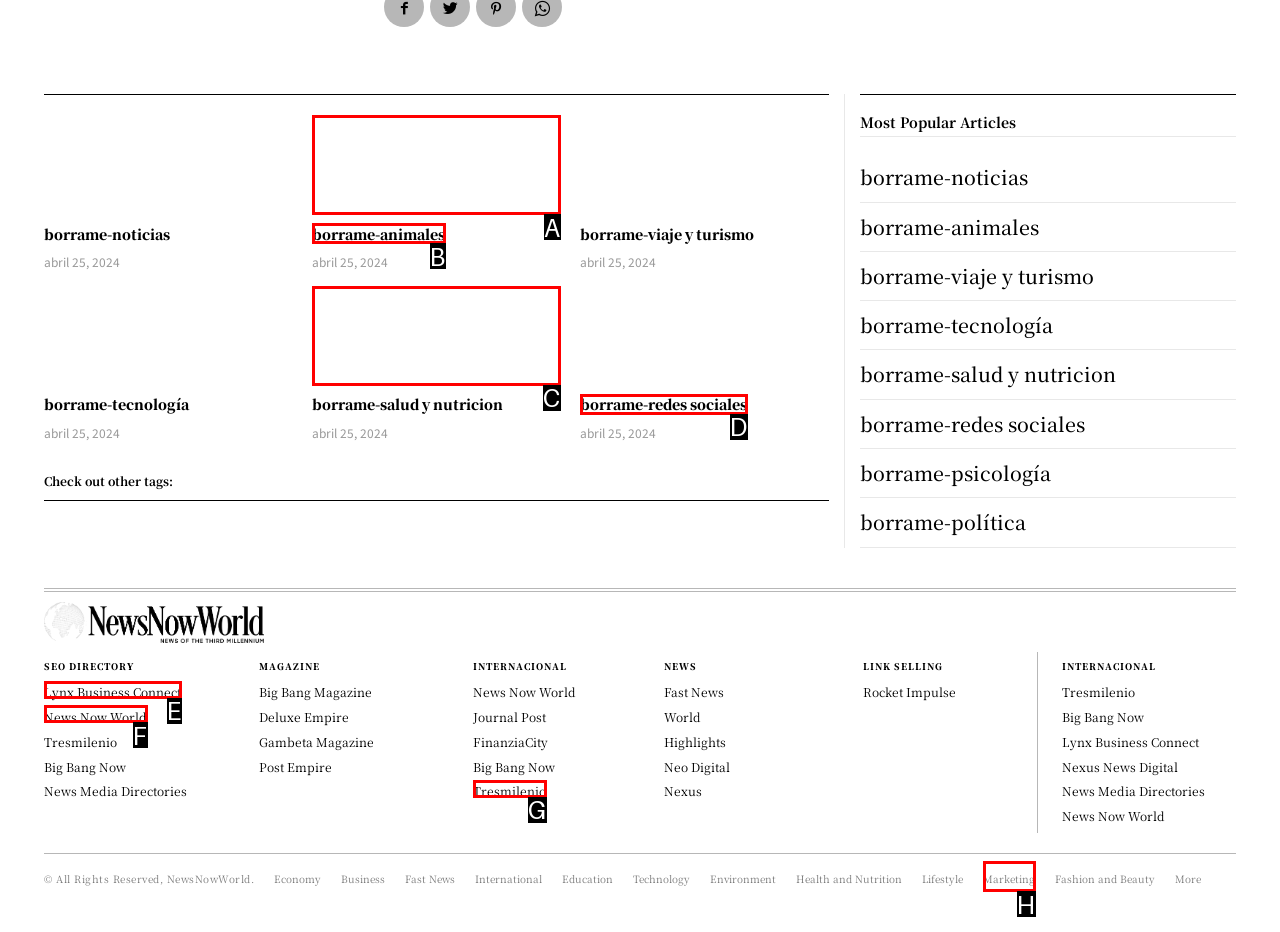Please determine which option aligns with the description: title="borrame-animales". Respond with the option’s letter directly from the available choices.

A